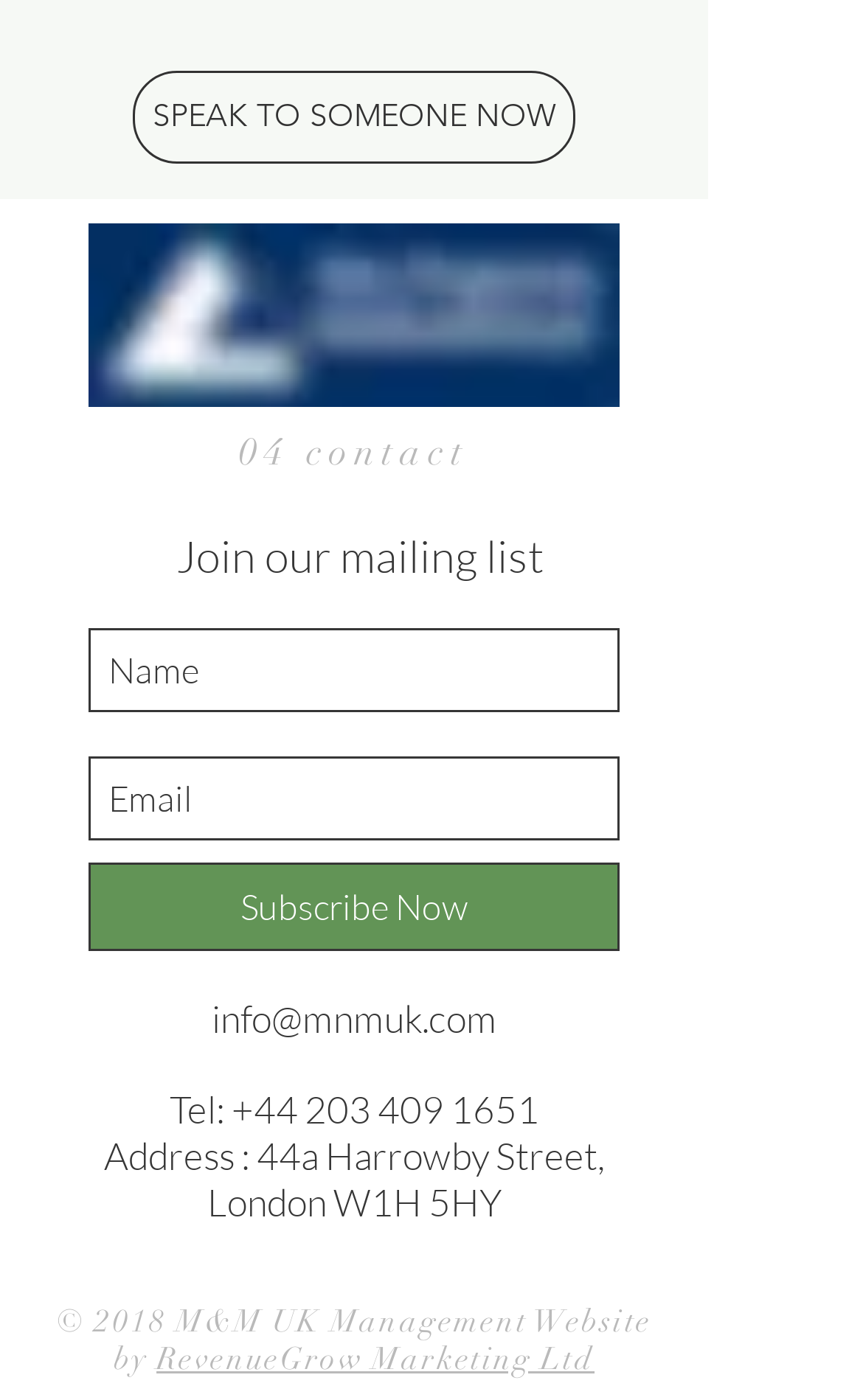Find the bounding box coordinates of the clickable area required to complete the following action: "Click the 'Subscribe Now' button".

[0.103, 0.617, 0.718, 0.68]